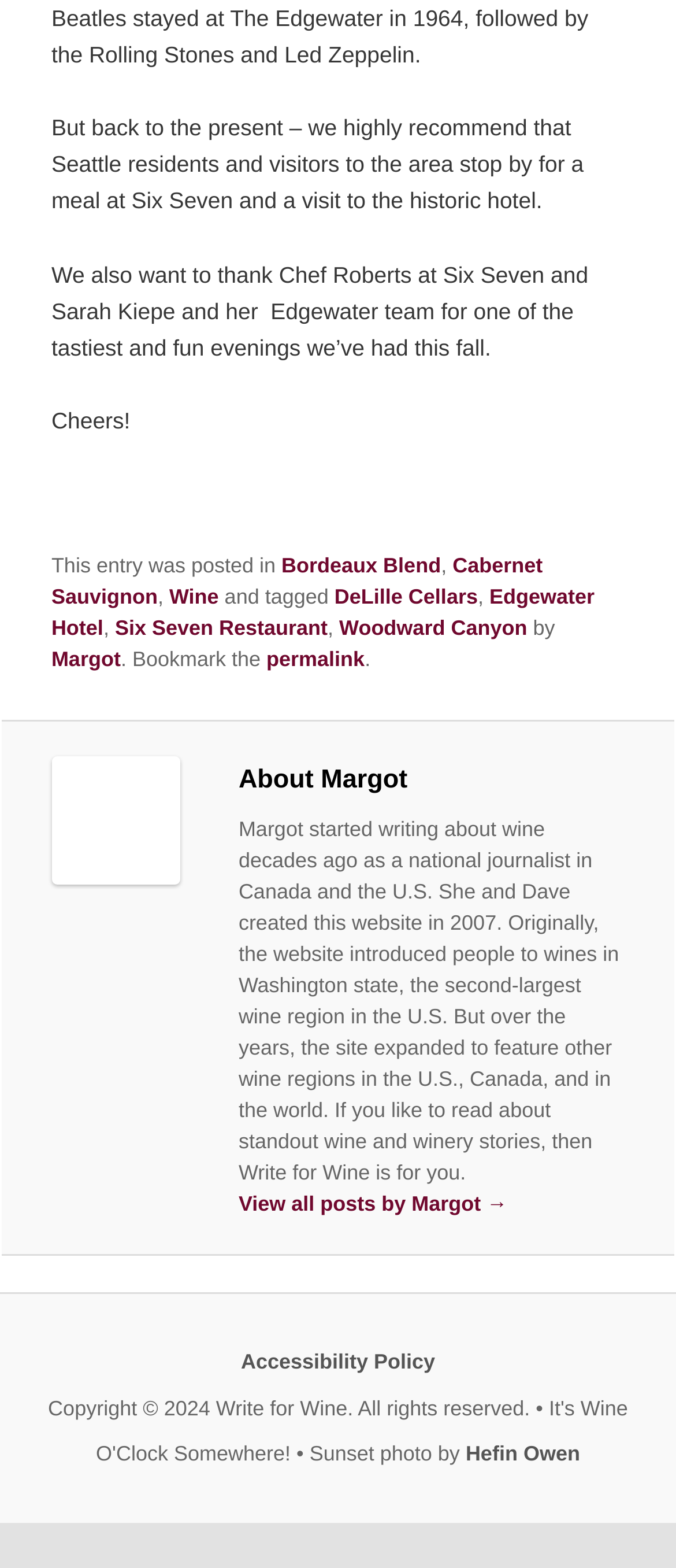Predict the bounding box coordinates for the UI element described as: "permalink". The coordinates should be four float numbers between 0 and 1, presented as [left, top, right, bottom].

[0.394, 0.412, 0.539, 0.428]